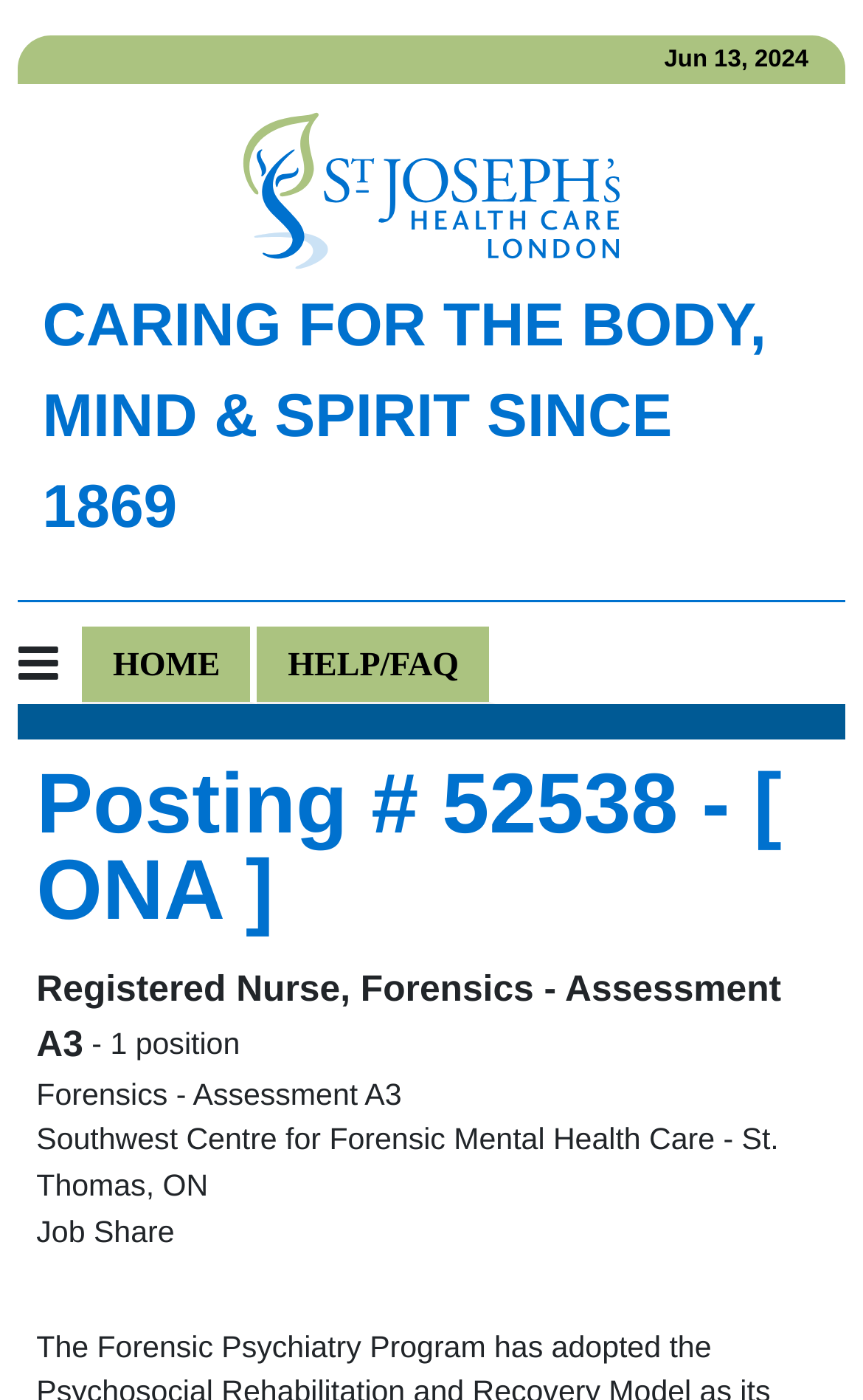How many positions are available for the job?
Look at the image and respond with a one-word or short phrase answer.

1